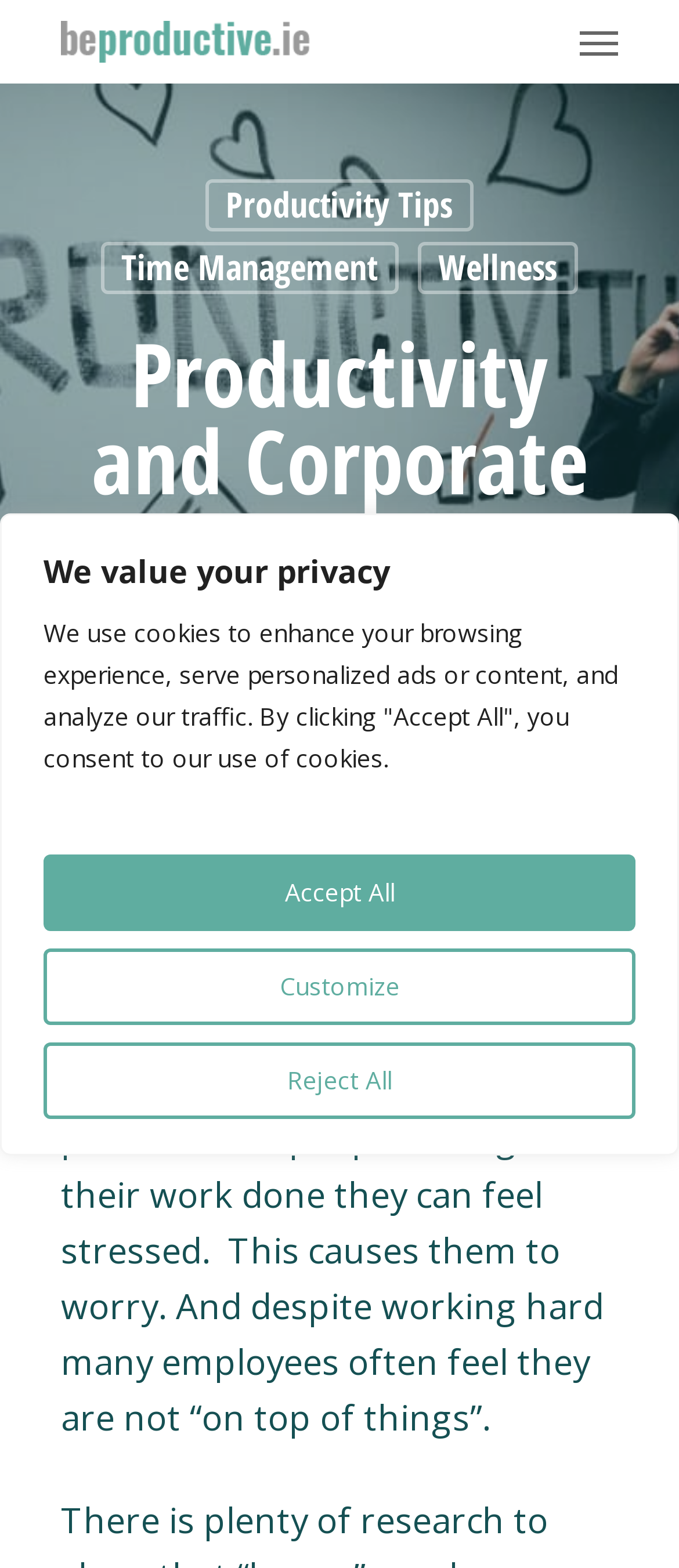What is the main topic of this webpage?
We need a detailed and meticulous answer to the question.

Based on the webpage's structure and content, it appears that the main topic is the relationship between productivity and corporate wellness, as indicated by the heading 'Productivity and Corporate Wellness' and the text that follows, which discusses the importance of reducing stress to improve productivity.